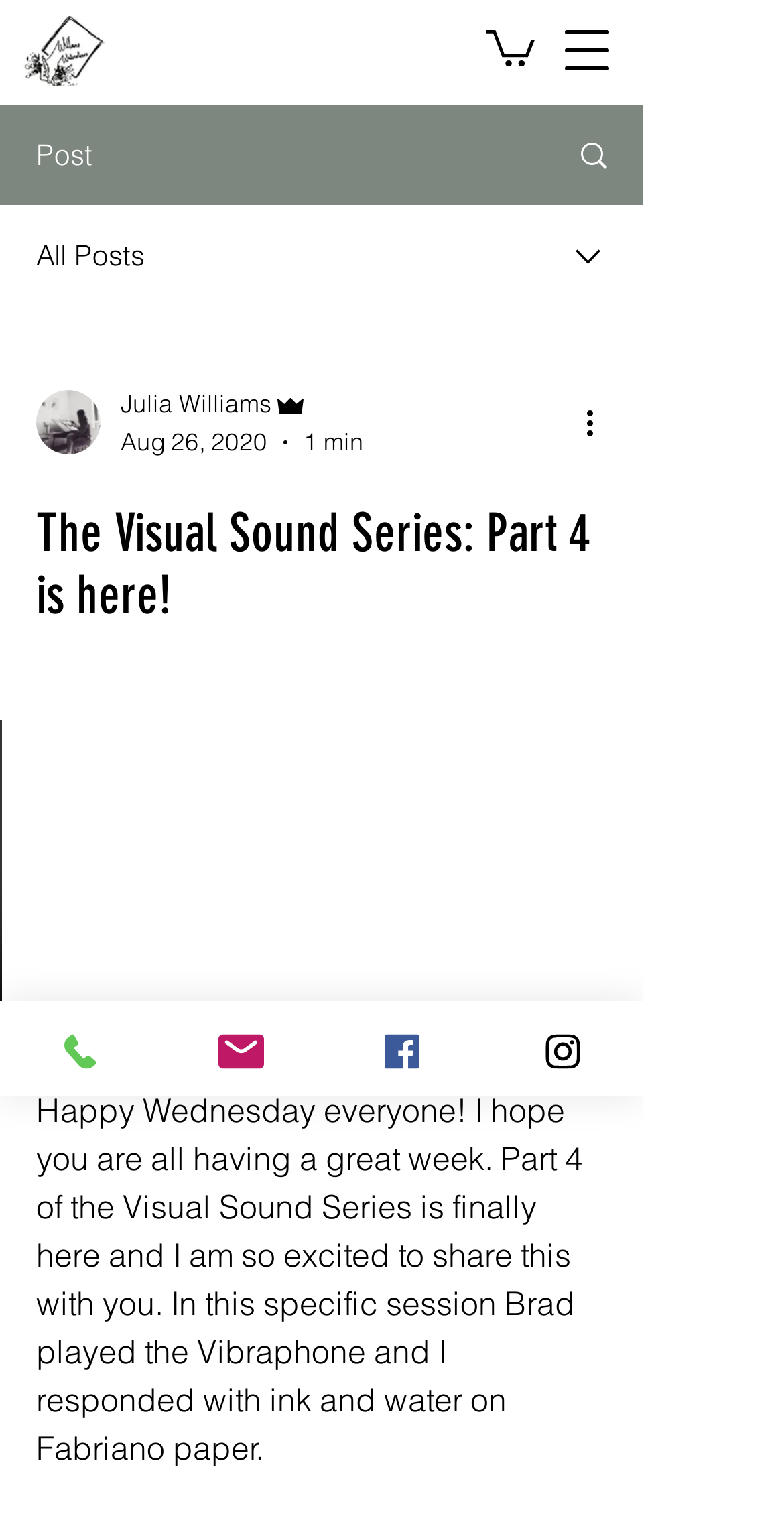Please extract the primary headline from the webpage.

The Visual Sound Series: Part 4 is here!